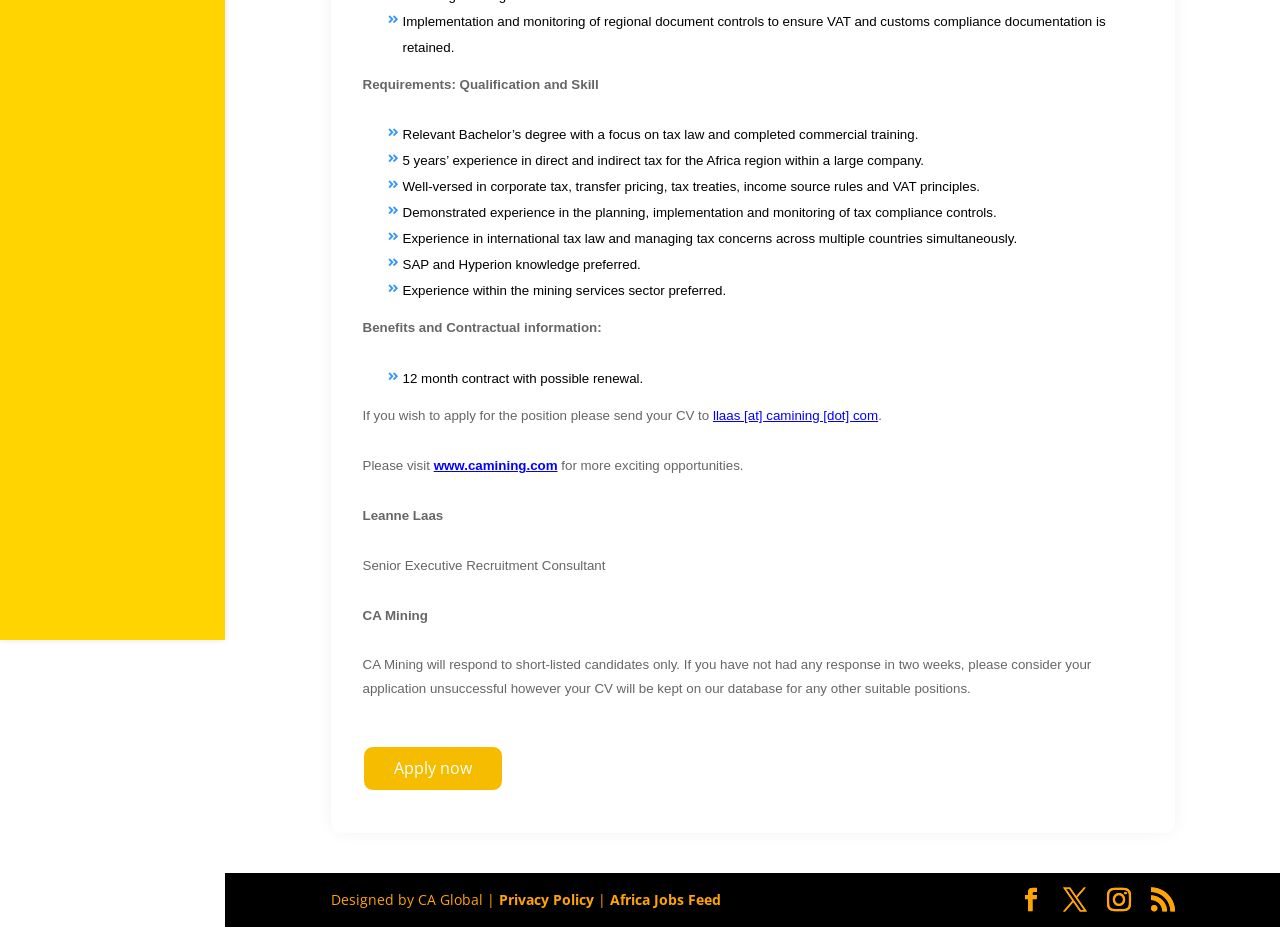Using the element description llaas [at] camining [dot] com, predict the bounding box coordinates for the UI element. Provide the coordinates in (top-left x, top-left y, bottom-right x, bottom-right y) format with values ranging from 0 to 1.

[0.557, 0.44, 0.686, 0.457]